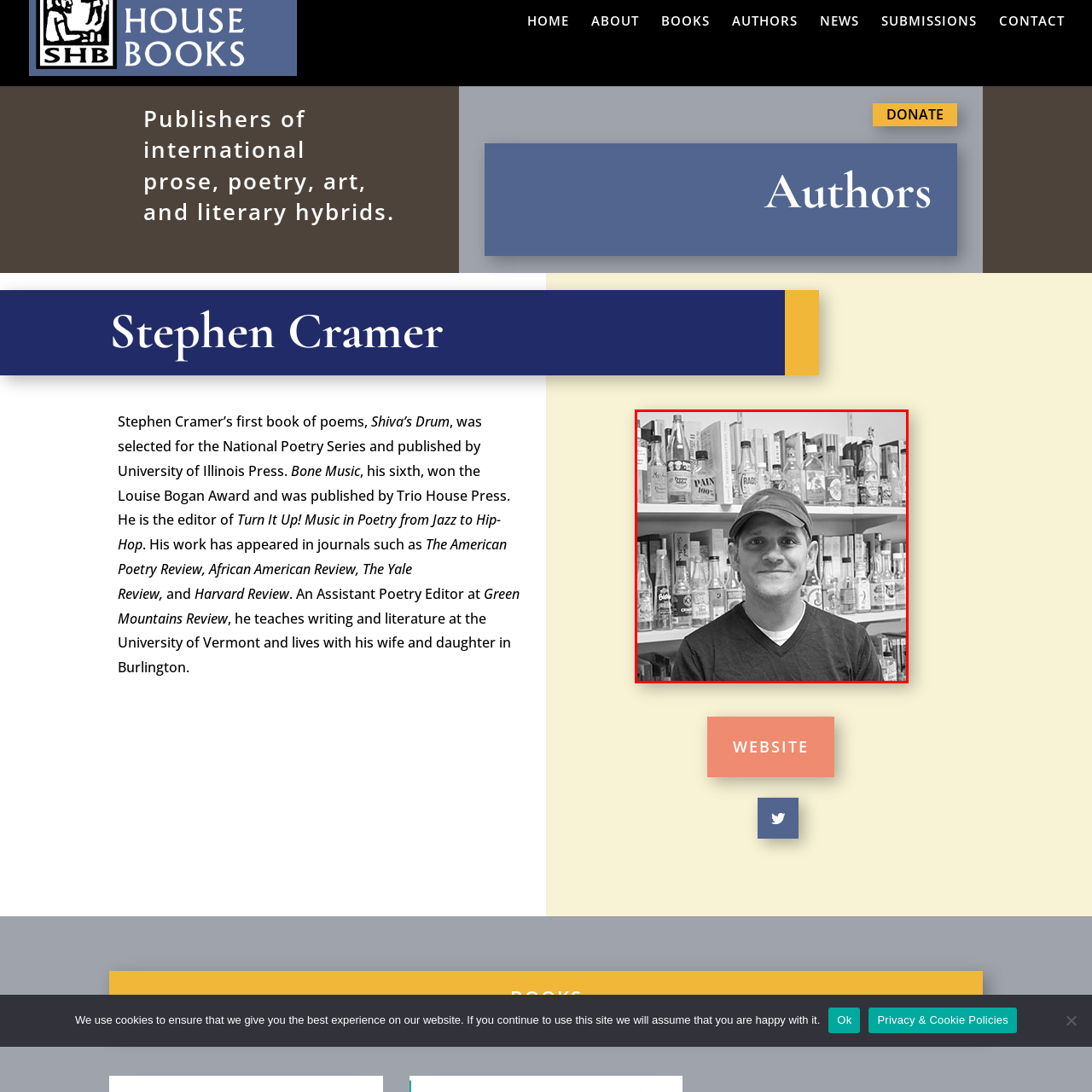Where does Stephen Cramer reside with his family?
Refer to the image enclosed in the red bounding box and answer the question thoroughly.

The caption states that Stephen Cramer not only teaches writing and literature at the University of Vermont but also resides there with his family, indicating that the University of Vermont is his place of residence.